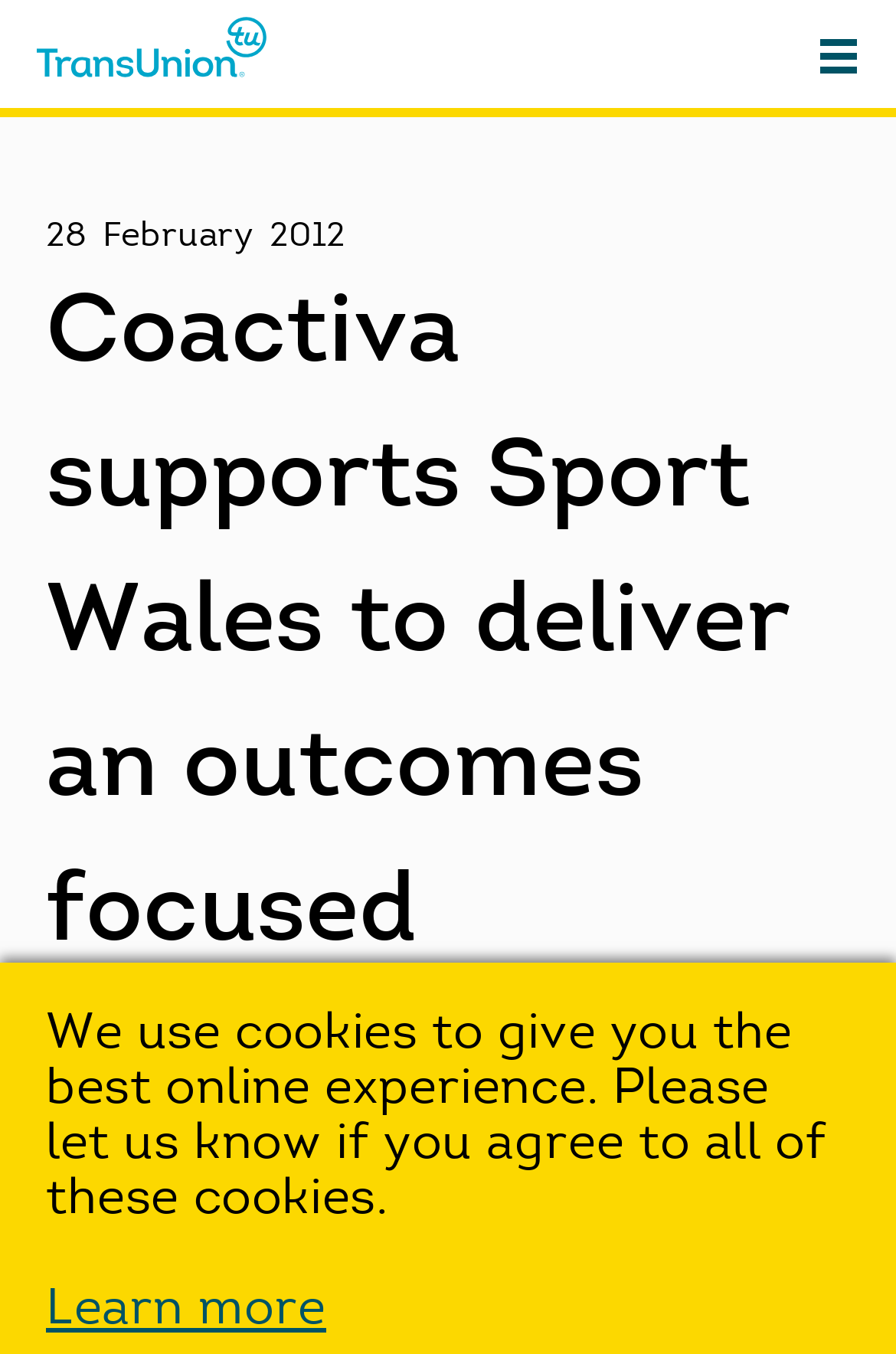Locate the bounding box coordinates for the element described below: "Learn more". The coordinates must be four float values between 0 and 1, formatted as [left, top, right, bottom].

[0.051, 0.95, 0.364, 0.988]